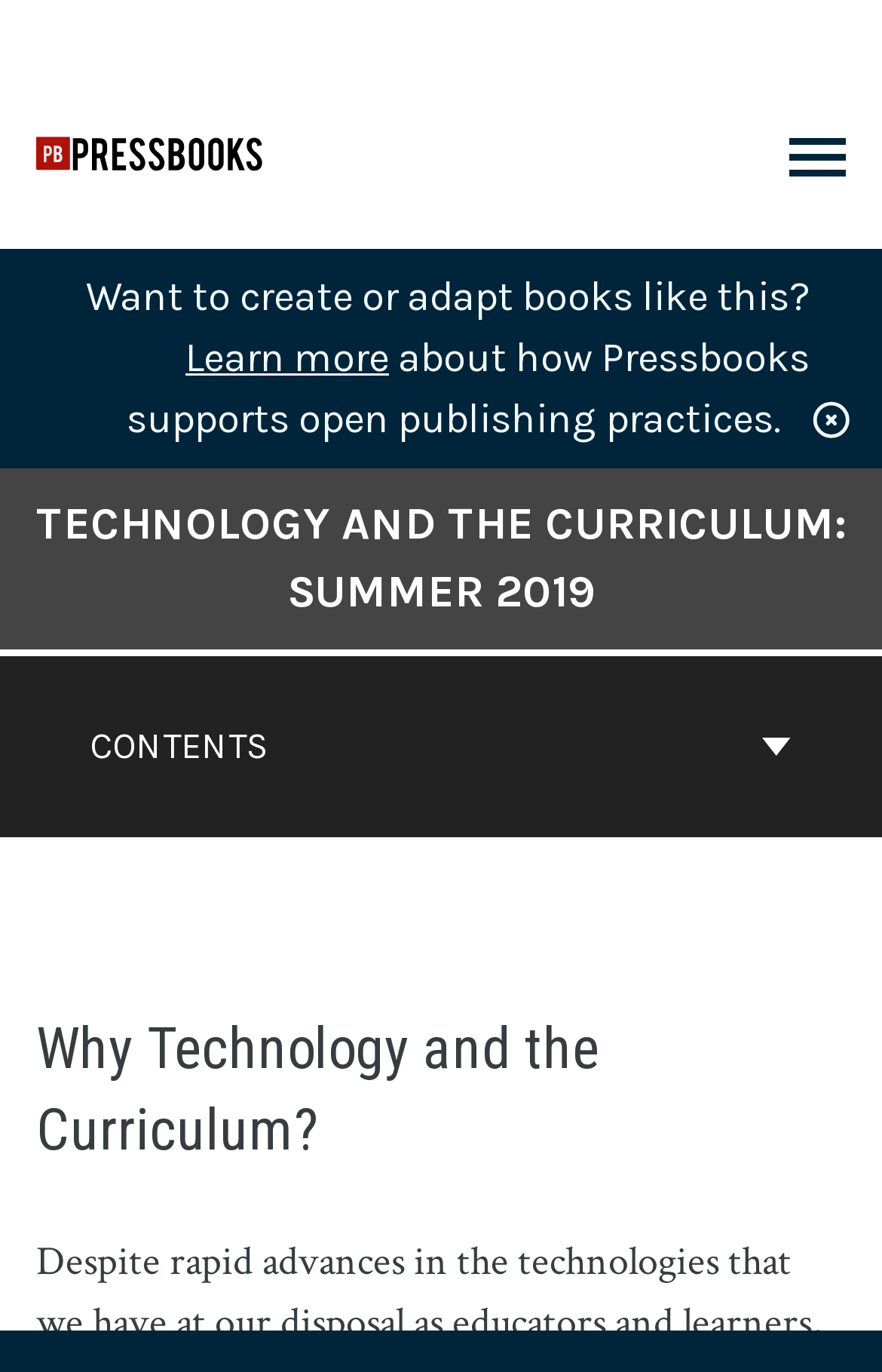Identify the bounding box for the UI element that is described as follows: "Contents".

[0.01, 0.478, 0.99, 0.61]